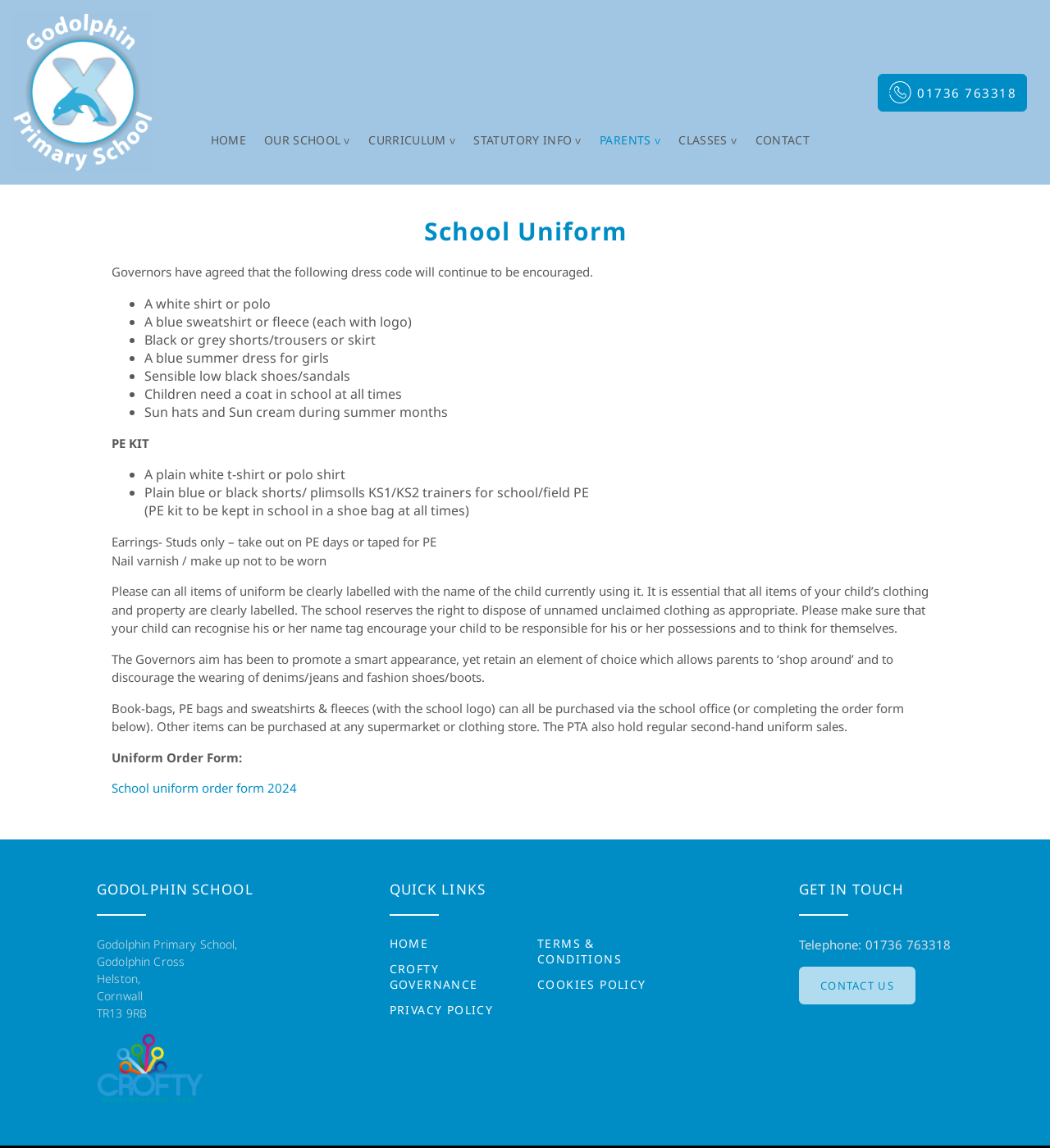Given the webpage screenshot and the description, determine the bounding box coordinates (top-left x, top-left y, bottom-right x, bottom-right y) that define the location of the UI element matching this description: alt="Godolphin Primary School Logo"

[0.012, 0.011, 0.145, 0.15]